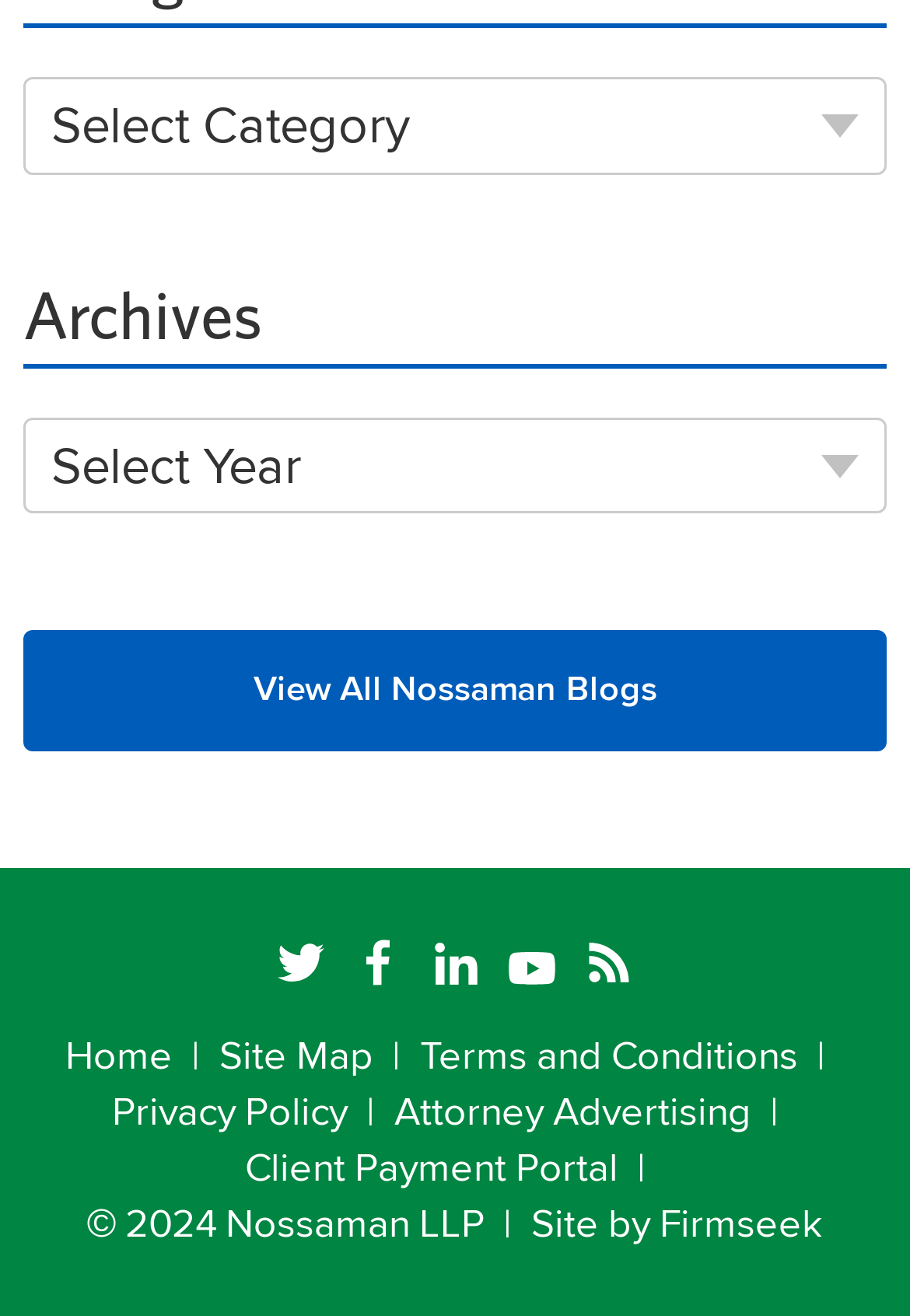Determine the bounding box coordinates of the section I need to click to execute the following instruction: "View 'Pomalid 4mg Capsule' details". Provide the coordinates as four float numbers between 0 and 1, i.e., [left, top, right, bottom].

None